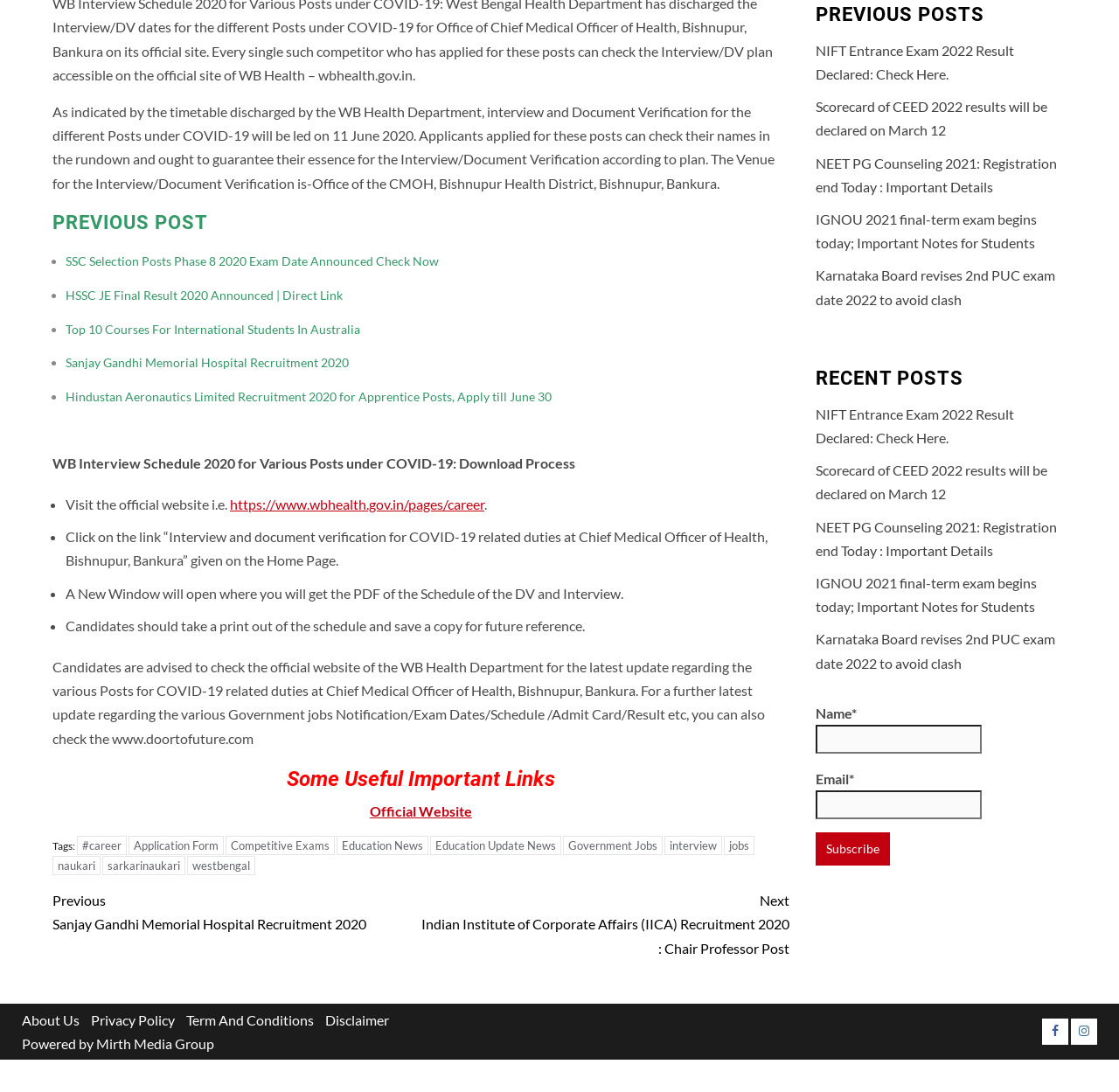Identify the bounding box coordinates of the specific part of the webpage to click to complete this instruction: "Read the NIFT Entrance Exam 2022 Result Declared article".

[0.729, 0.038, 0.906, 0.075]